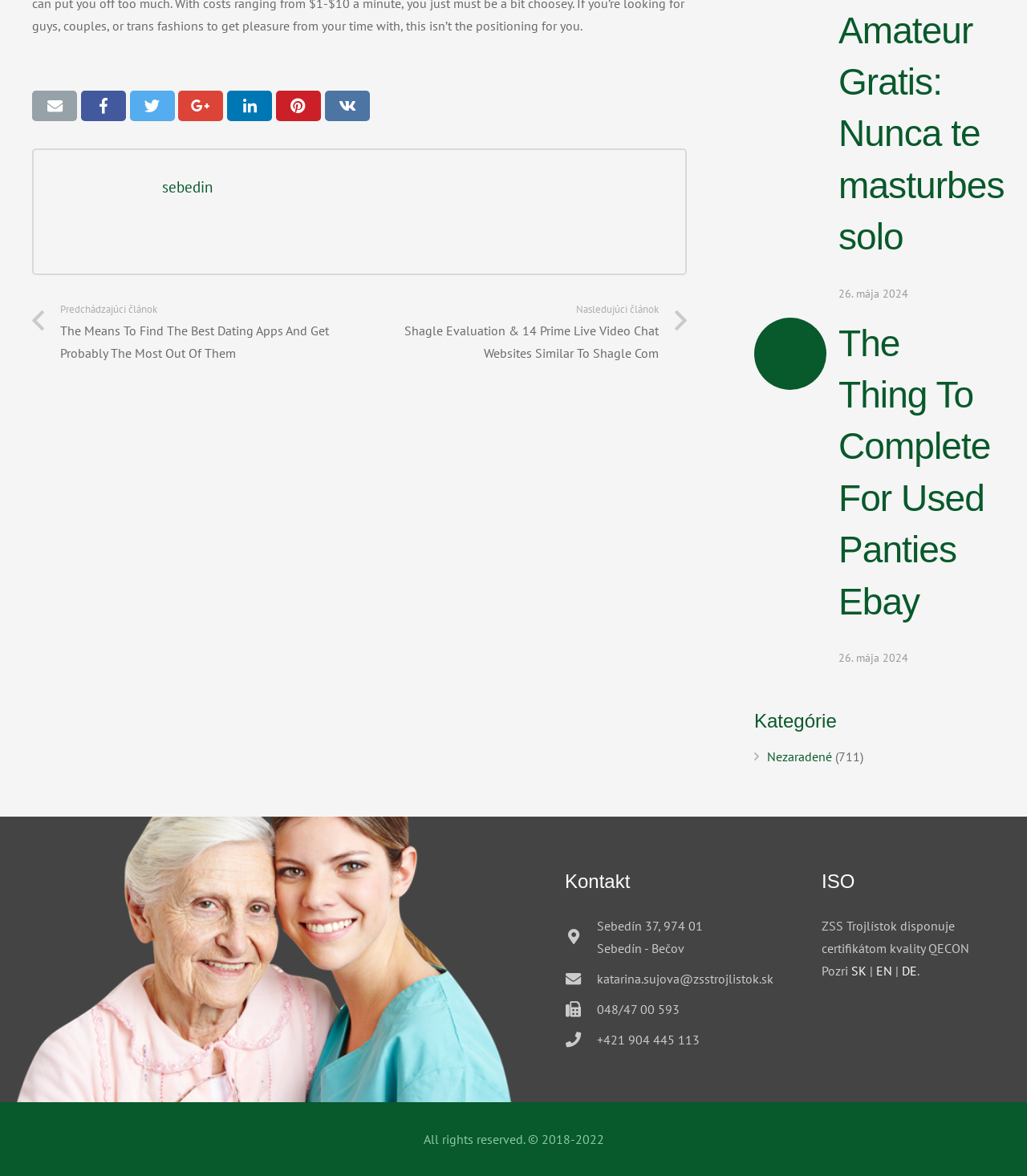Locate the bounding box coordinates of the clickable region necessary to complete the following instruction: "View the article about used panties on Ebay". Provide the coordinates in the format of four float numbers between 0 and 1, i.e., [left, top, right, bottom].

[0.734, 0.27, 0.805, 0.331]